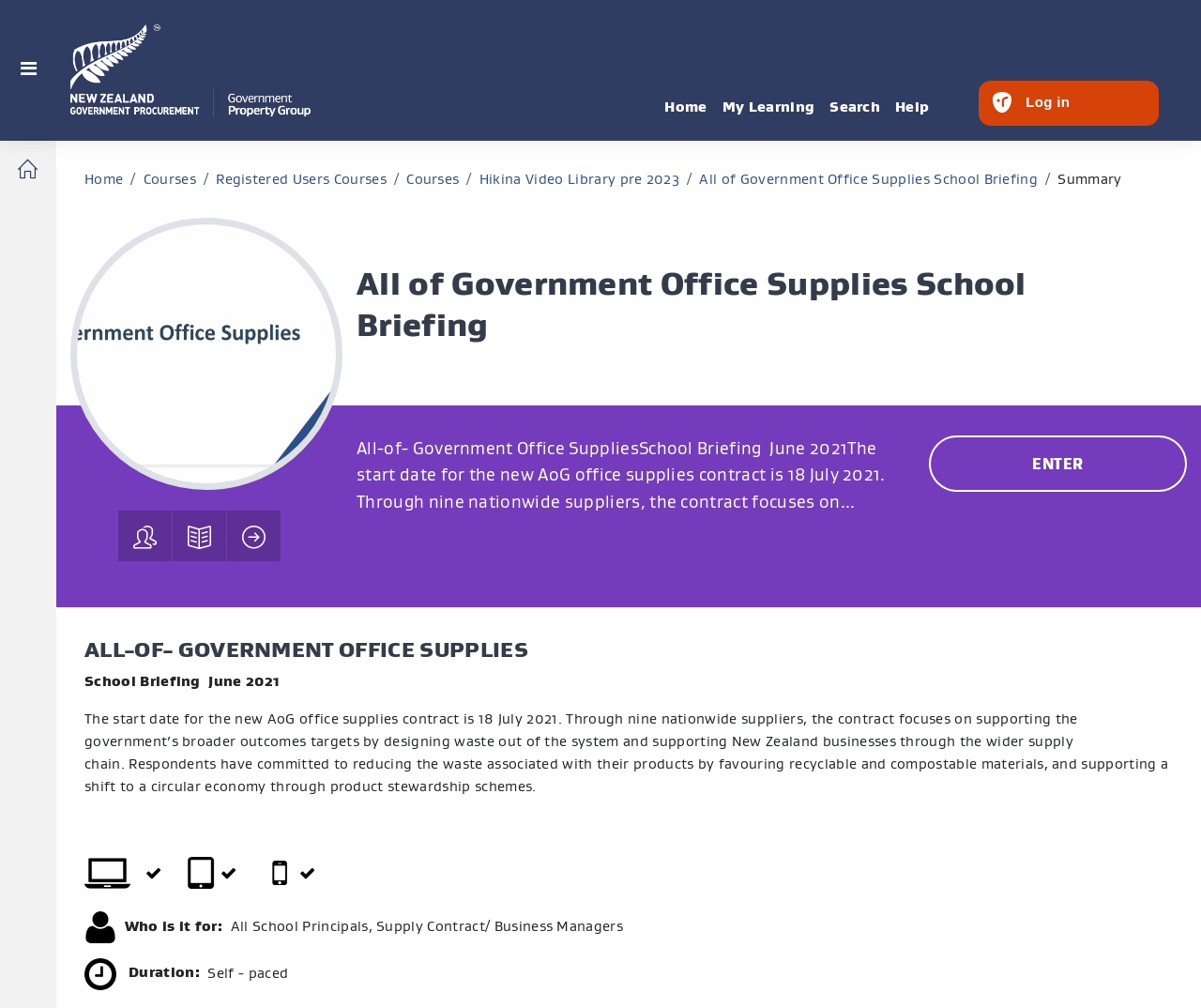Please identify the bounding box coordinates of the clickable area that will fulfill the following instruction: "View 'Participants' information". The coordinates should be in the format of four float numbers between 0 and 1, i.e., [left, top, right, bottom].

[0.098, 0.506, 0.143, 0.556]